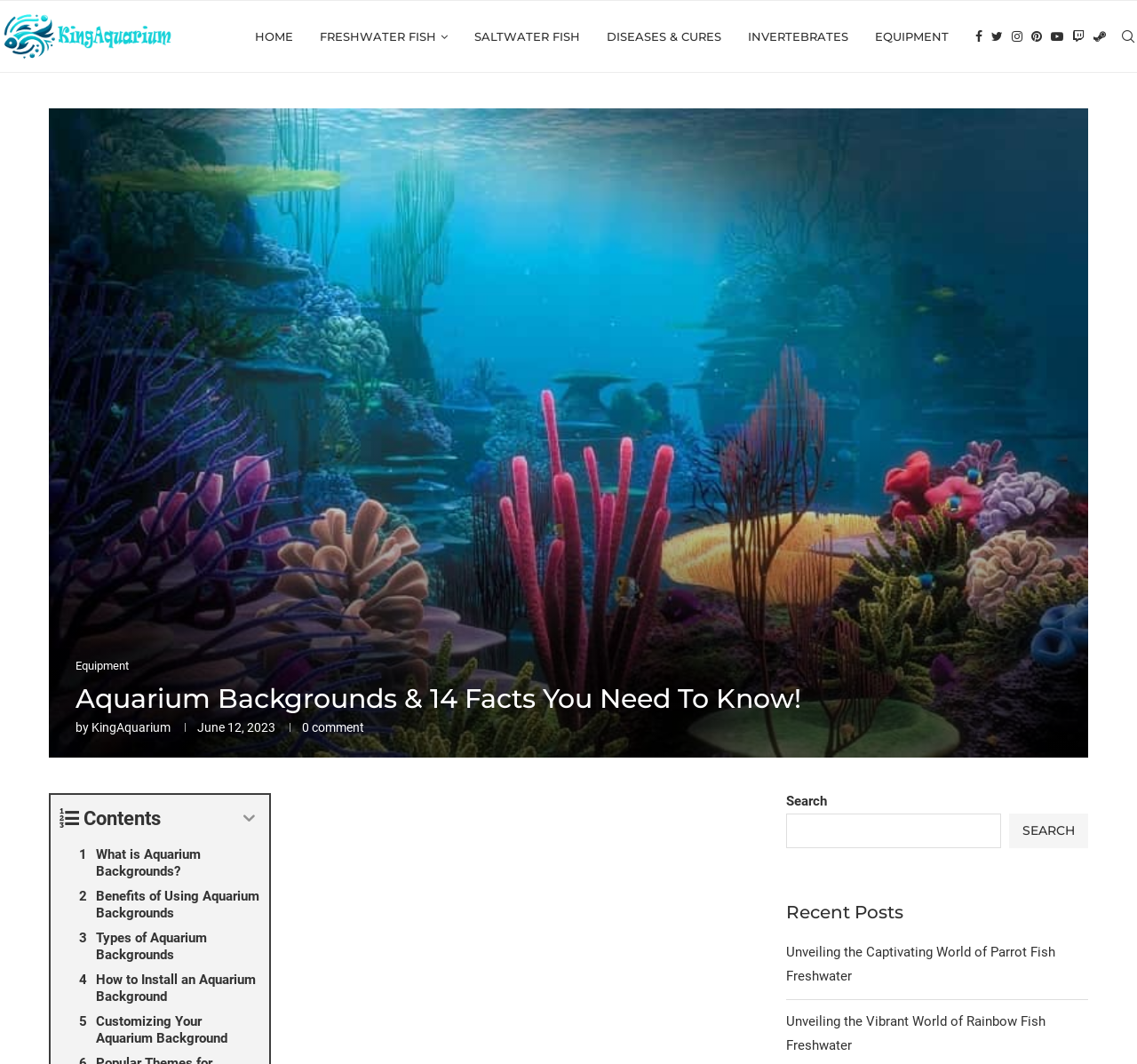Show the bounding box coordinates of the element that should be clicked to complete the task: "Go to the HOME page".

[0.224, 0.001, 0.258, 0.068]